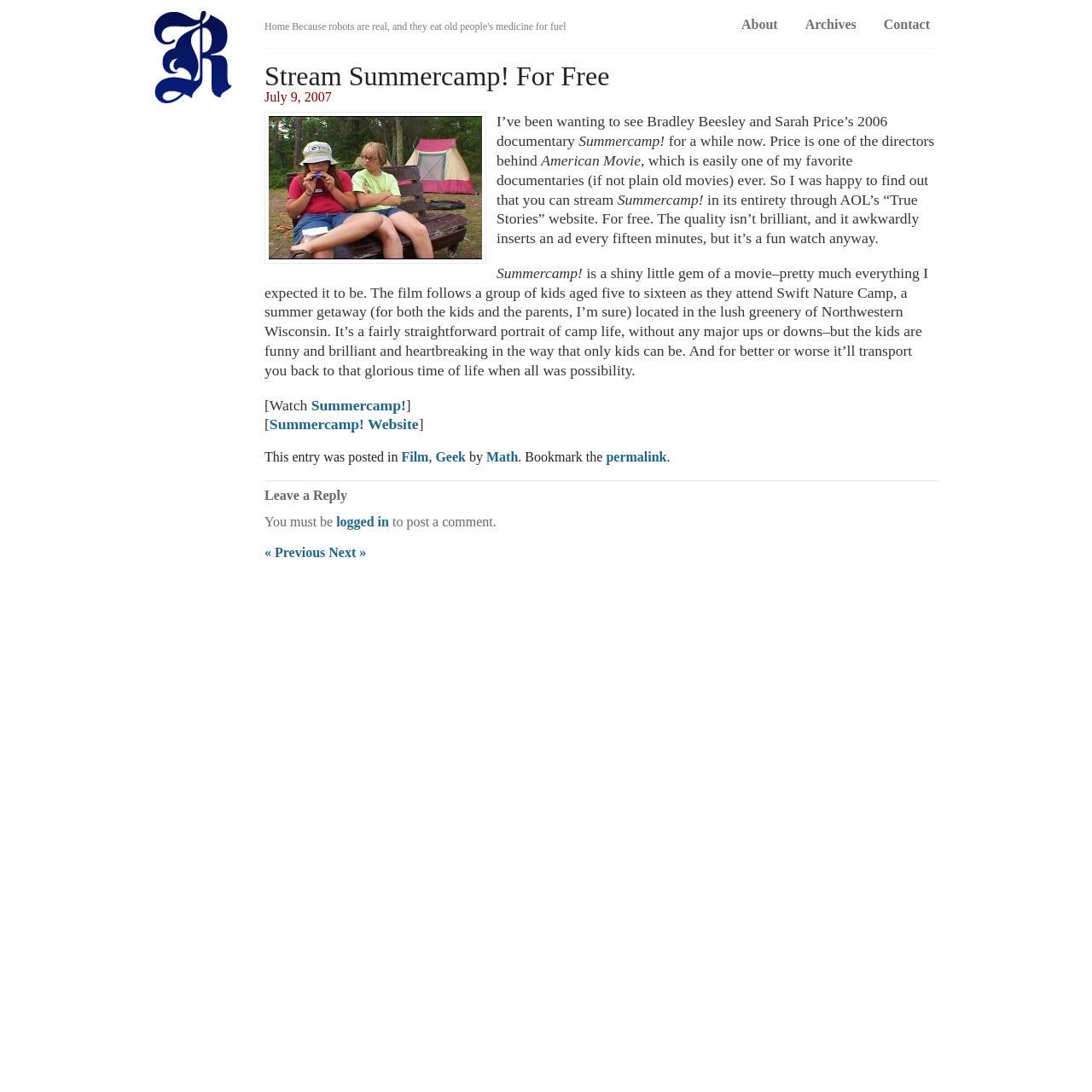What is required to post a comment?
Please use the image to deliver a detailed and complete answer.

The article states that you must be logged in to post a comment, as indicated by the text 'You must be logged in to post a comment' at the bottom of the page.